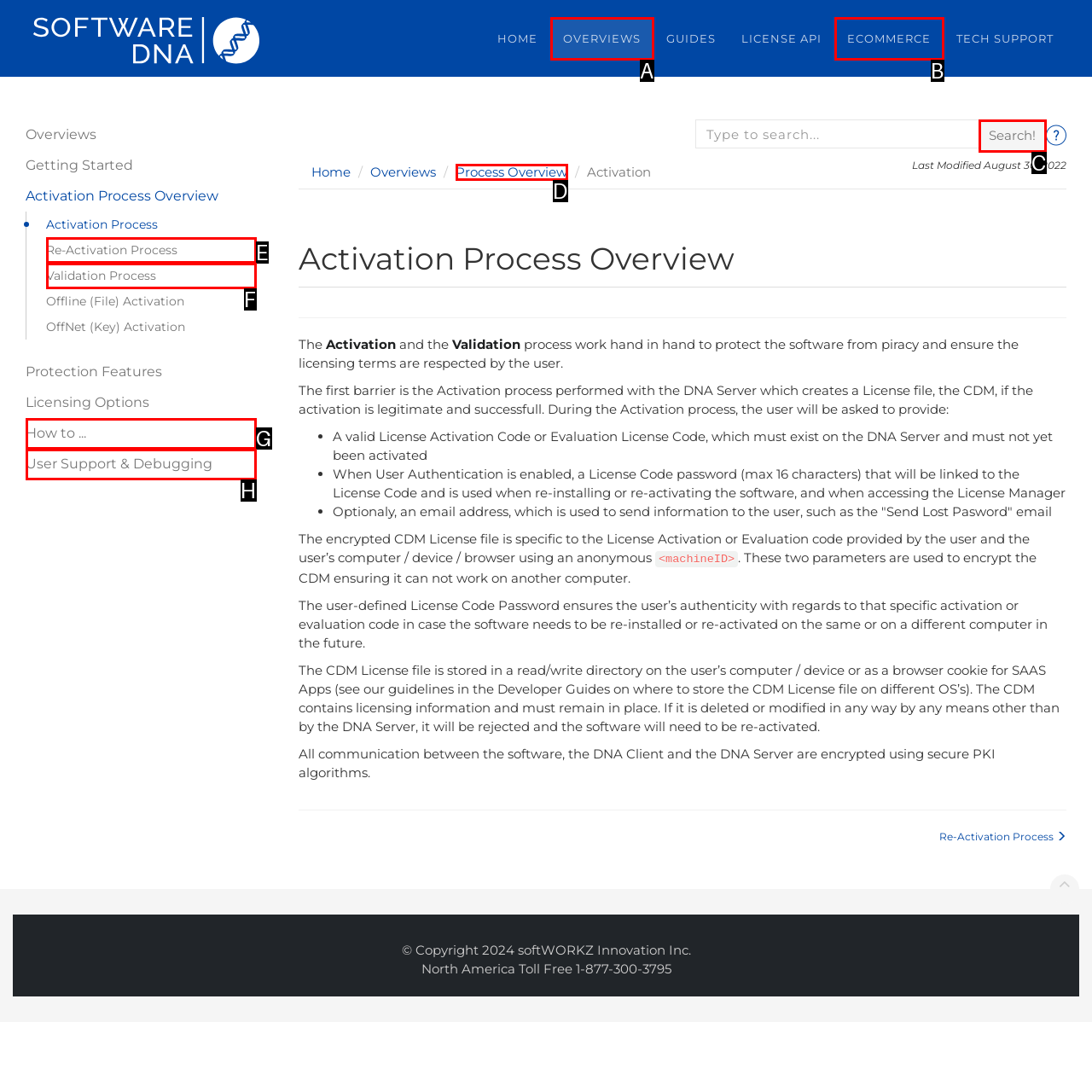Based on the given description: User Support & Debugging, identify the correct option and provide the corresponding letter from the given choices directly.

H